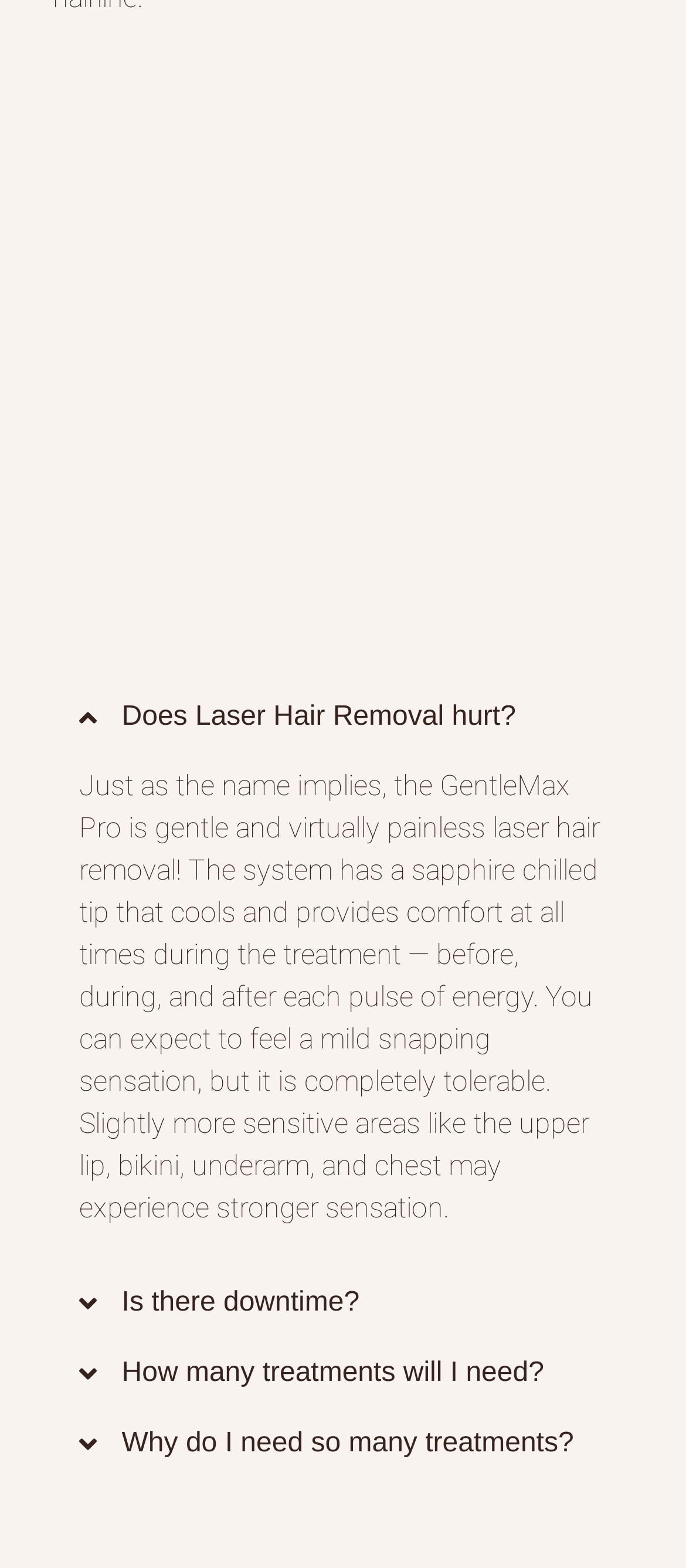Bounding box coordinates are specified in the format (top-left x, top-left y, bottom-right x, bottom-right y). All values are floating point numbers bounded between 0 and 1. Please provide the bounding box coordinate of the region this sentence describes: Is there downtime?

[0.077, 0.808, 0.923, 0.853]